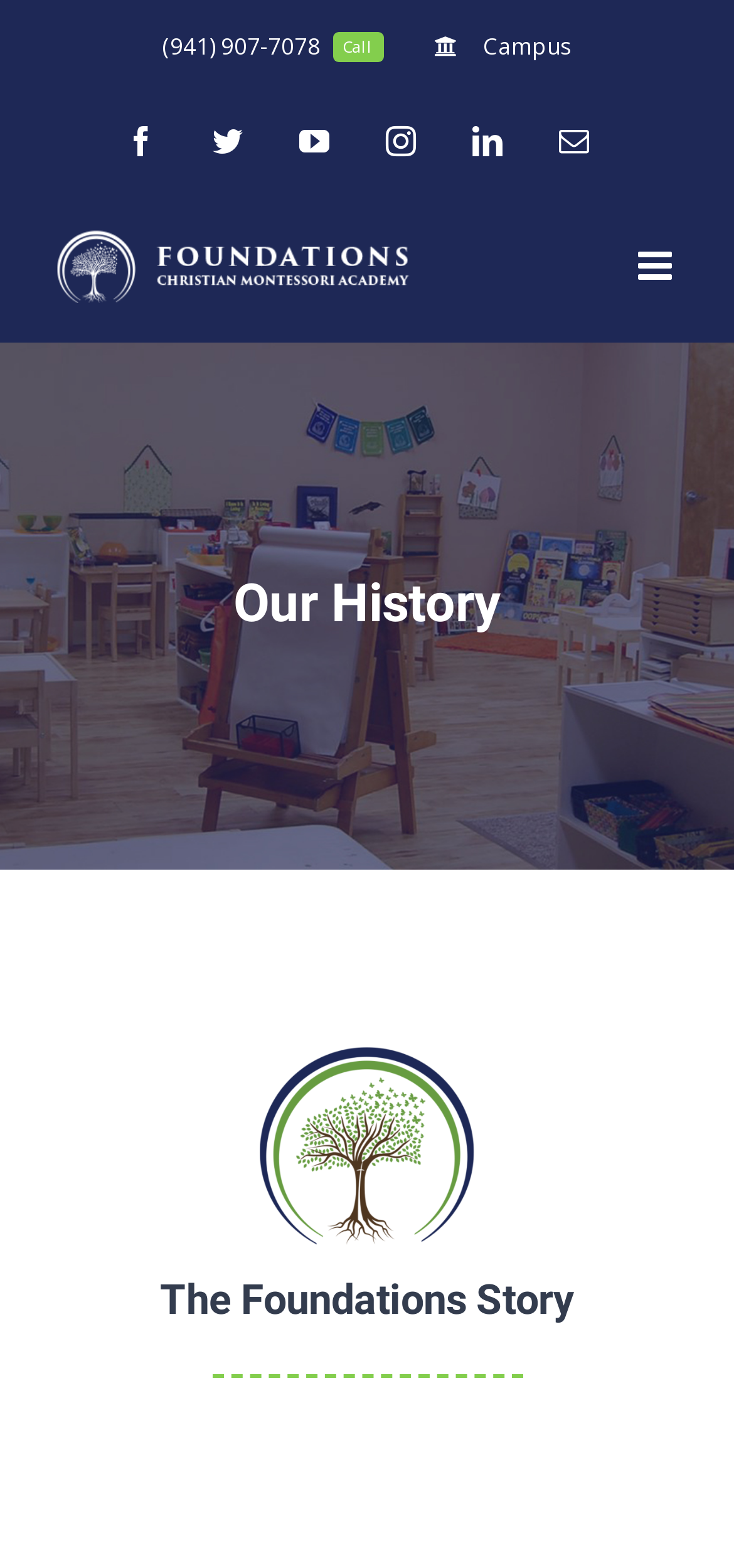Please answer the following question using a single word or phrase: What social media platforms does the academy have?

Facebook, Twitter, YouTube, Instagram, LinkedIn